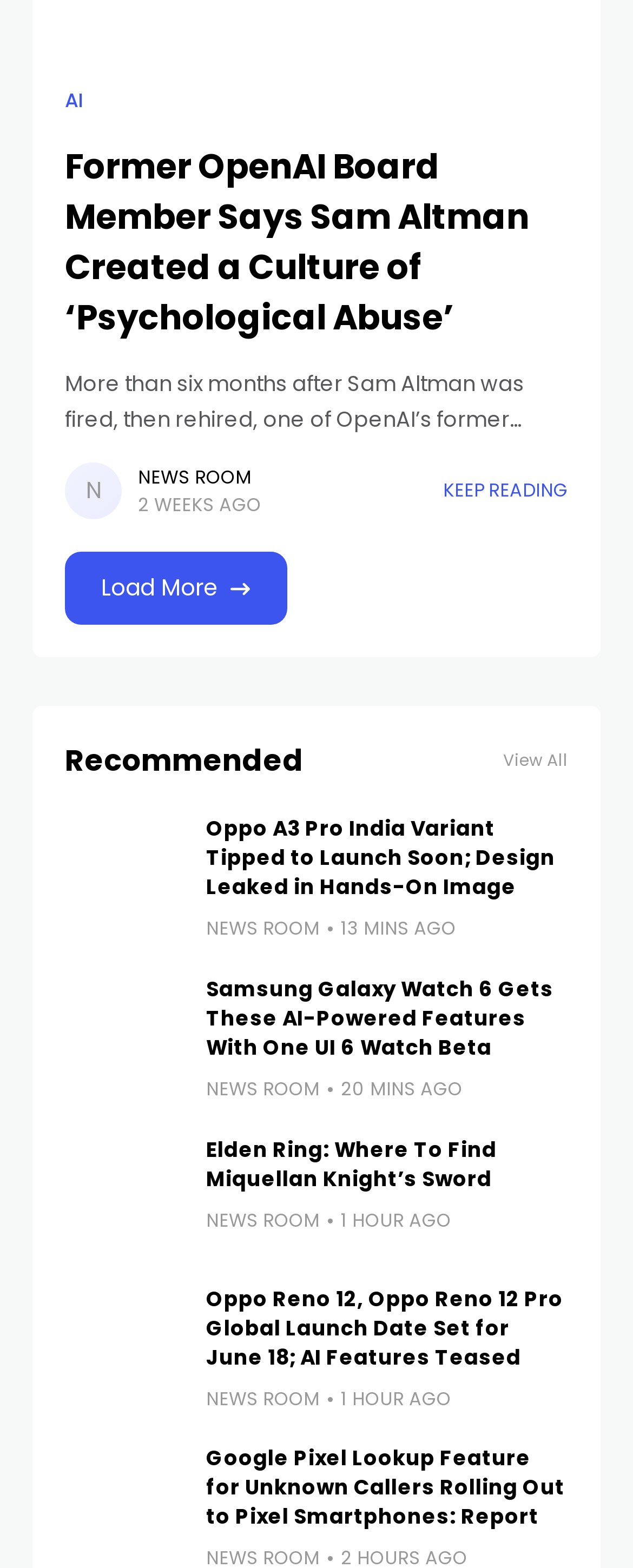Bounding box coordinates are specified in the format (top-left x, top-left y, bottom-right x, bottom-right y). All values are floating point numbers bounded between 0 and 1. Please provide the bounding box coordinate of the region this sentence describes: 13 mins ago

[0.538, 0.584, 0.721, 0.601]